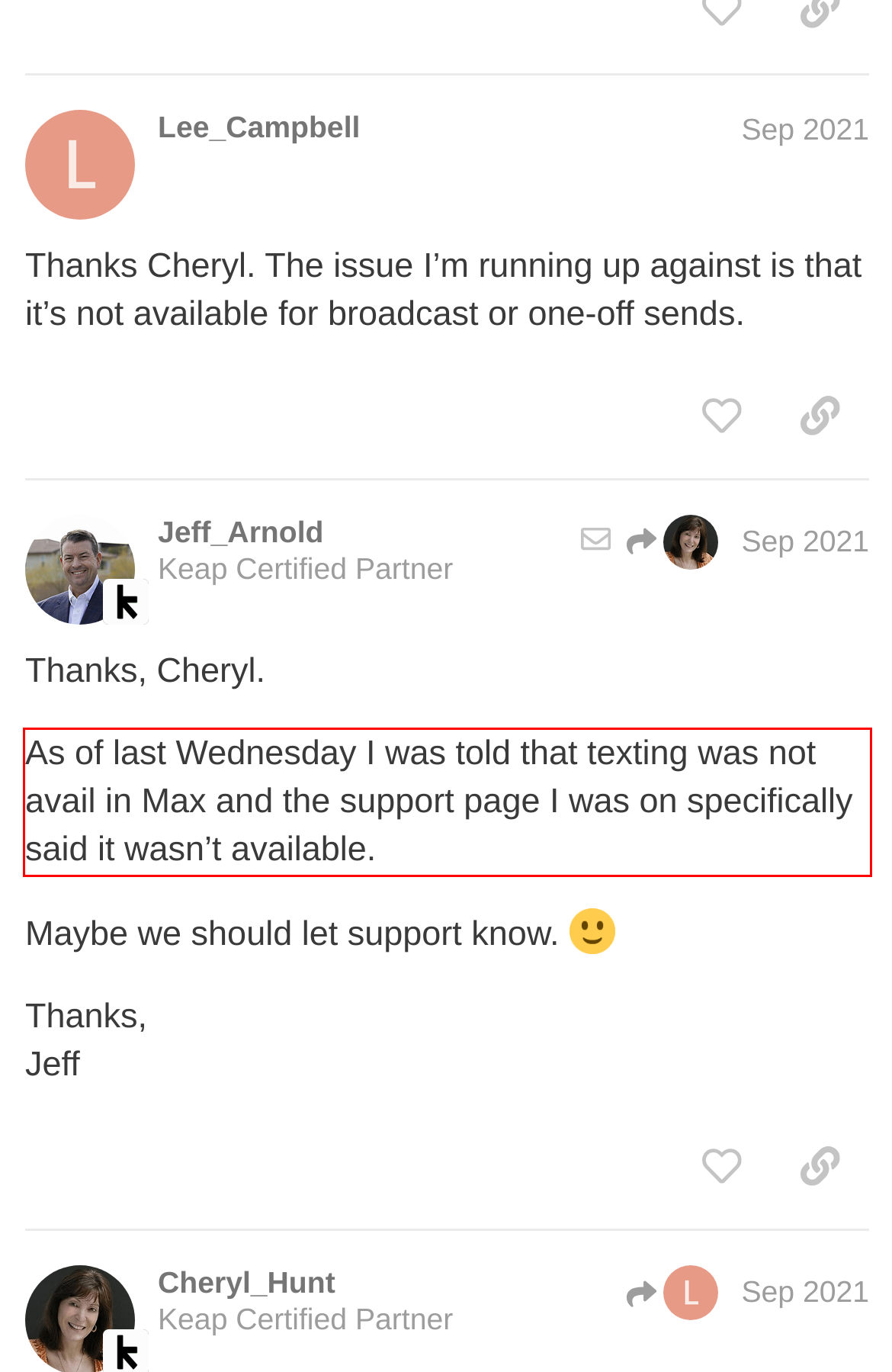Analyze the screenshot of the webpage and extract the text from the UI element that is inside the red bounding box.

As of last Wednesday I was told that texting was not avail in Max and the support page I was on specifically said it wasn’t available.